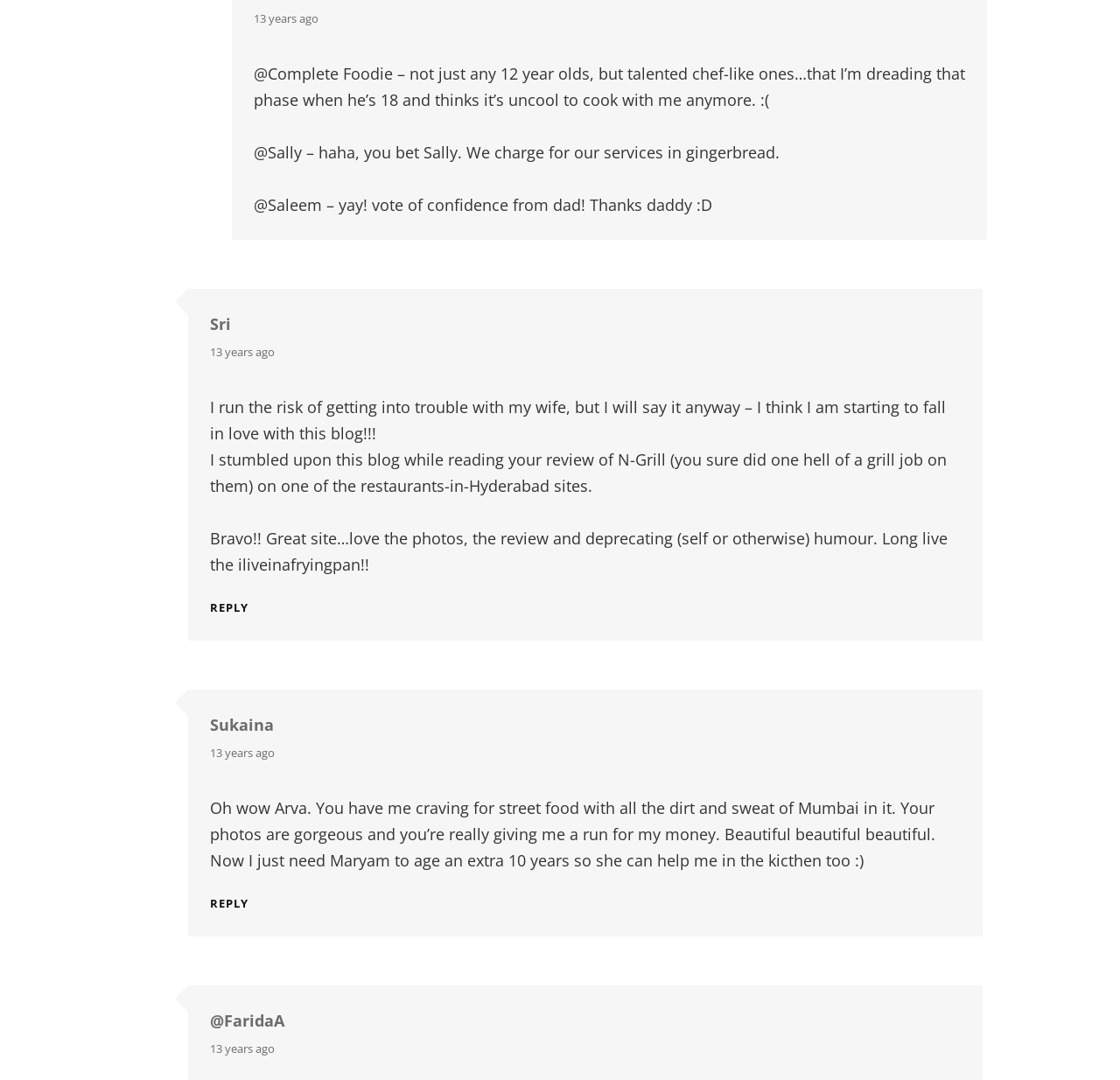Determine the bounding box coordinates of the clickable element to complete this instruction: "Click the 'Home' link". Provide the coordinates in the format of four float numbers between 0 and 1, [left, top, right, bottom].

None